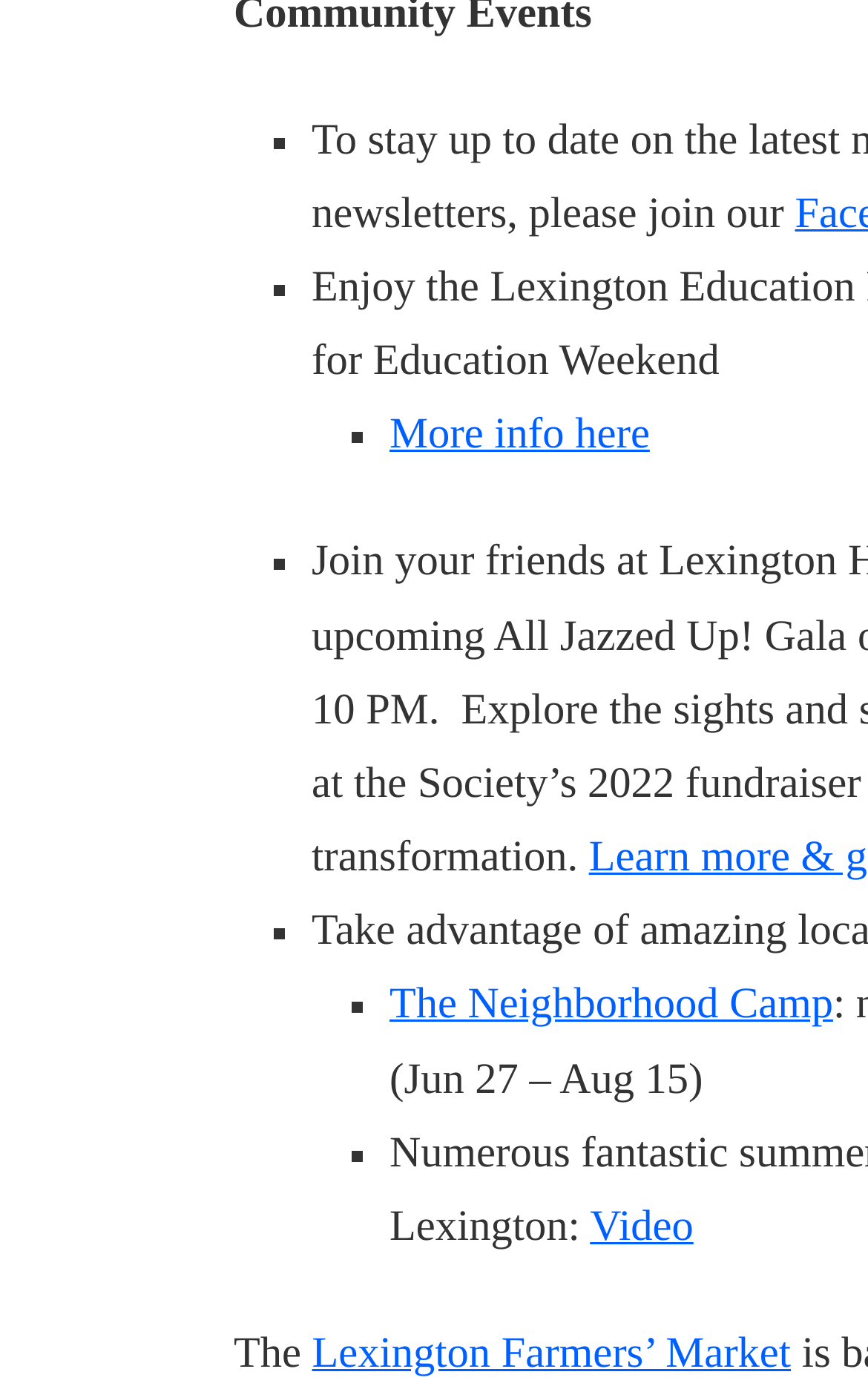How many list markers are there?
Based on the image, give a concise answer in the form of a single word or short phrase.

7